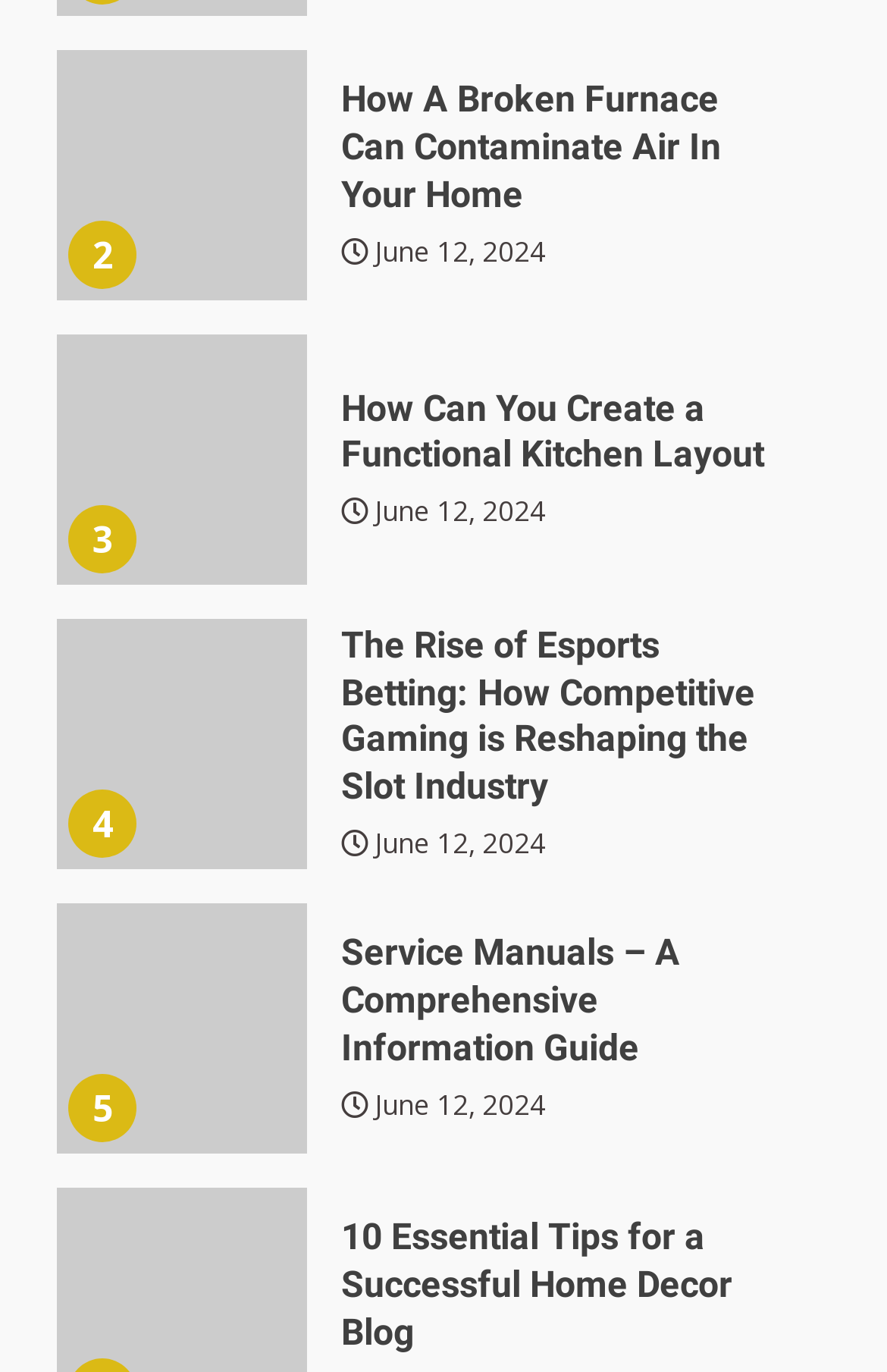Answer succinctly with a single word or phrase:
How many images are on the webpage?

4